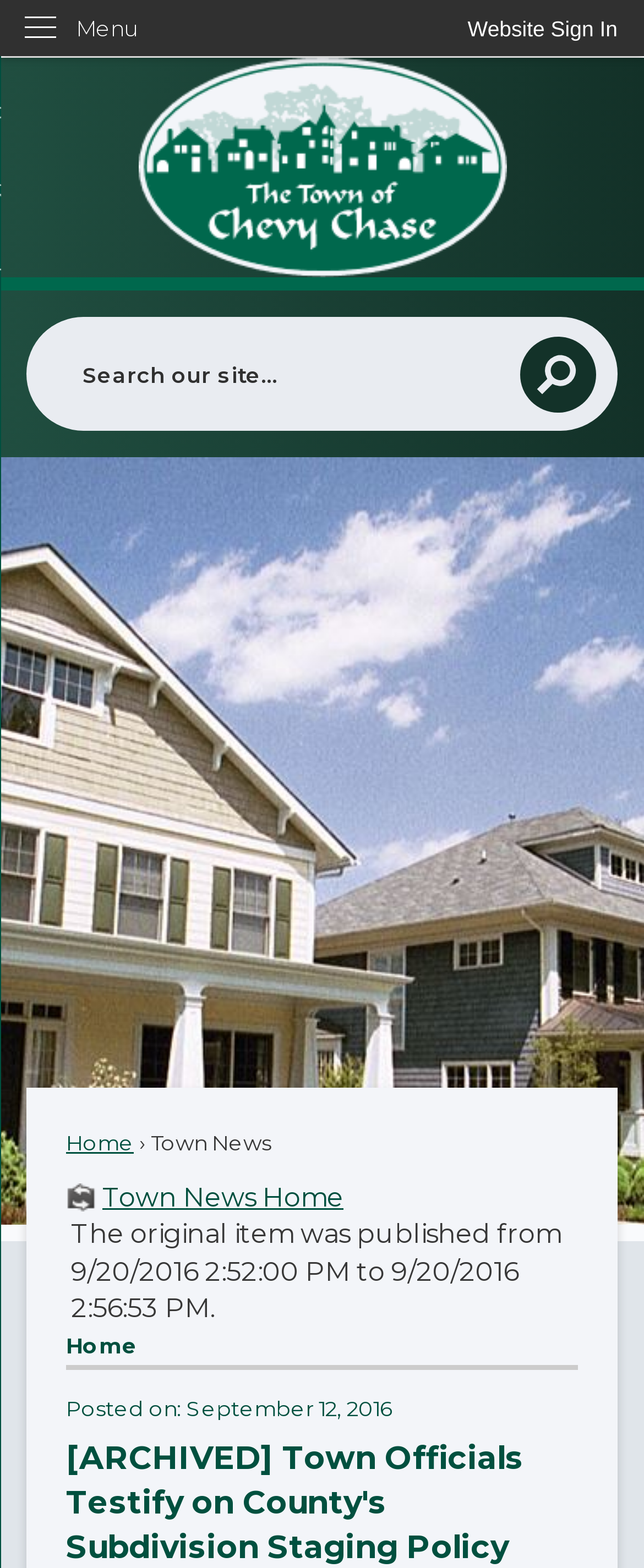How many navigation links are there?
Refer to the image and give a detailed answer to the question.

I found three navigation links: 'Home Page', 'Home', and 'Town News Home', which are likely used for navigating the website.